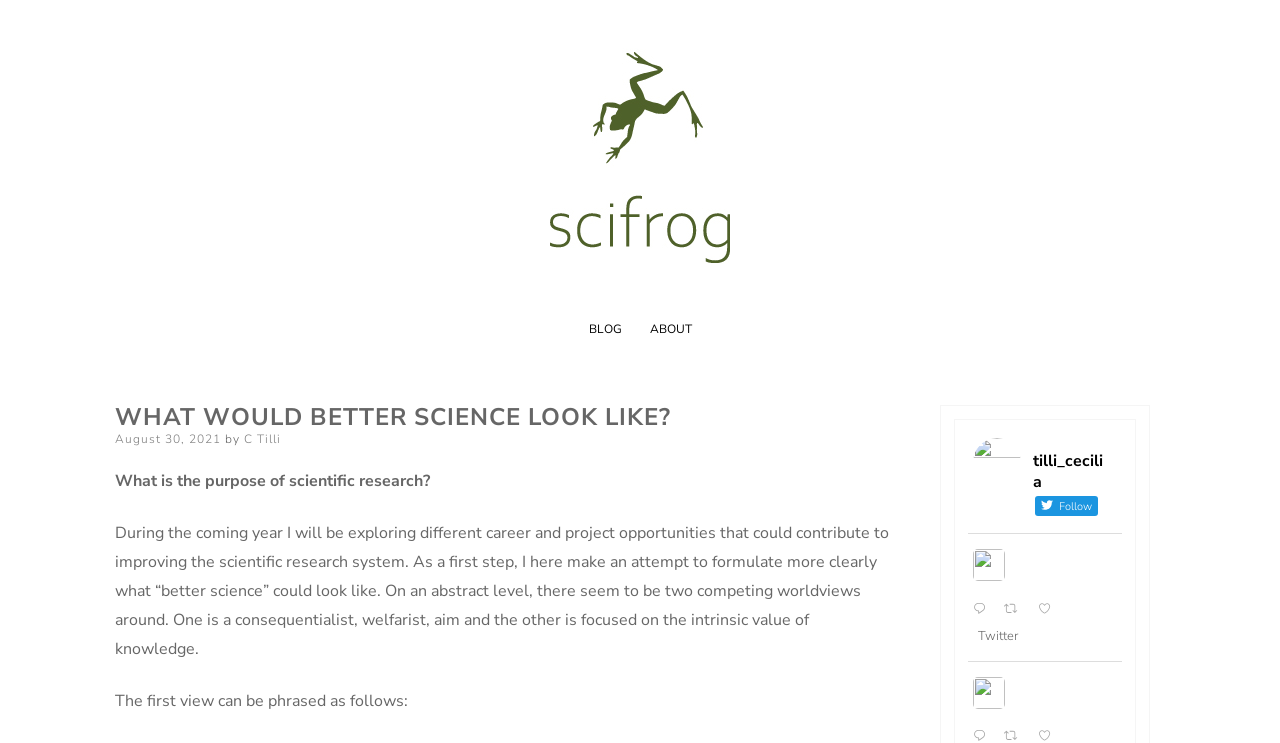Determine the bounding box coordinates of the clickable element to complete this instruction: "read the blog". Provide the coordinates in the format of four float numbers between 0 and 1, [left, top, right, bottom].

[0.46, 0.432, 0.486, 0.453]